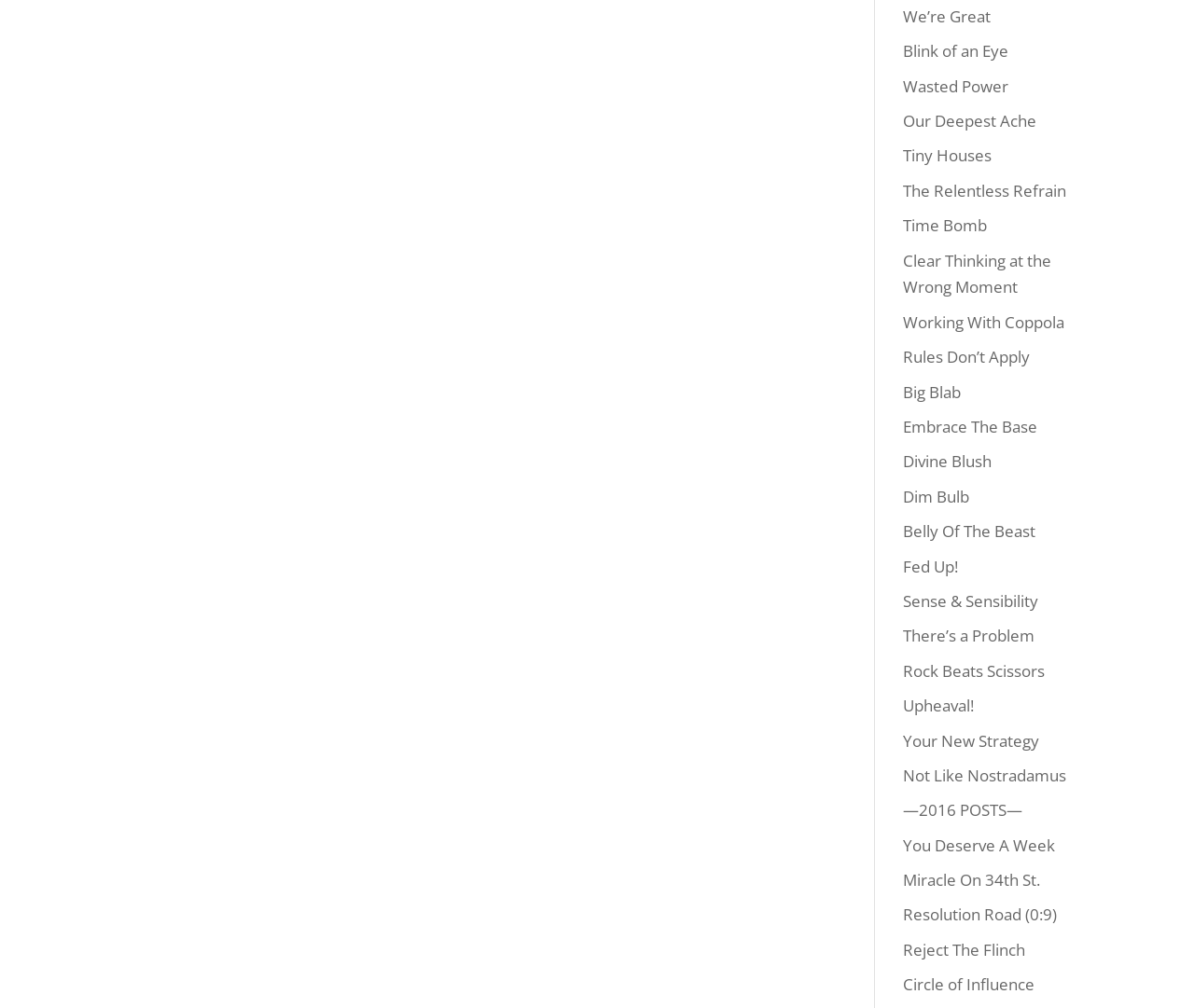Are the links arranged in alphabetical order?
Your answer should be a single word or phrase derived from the screenshot.

No